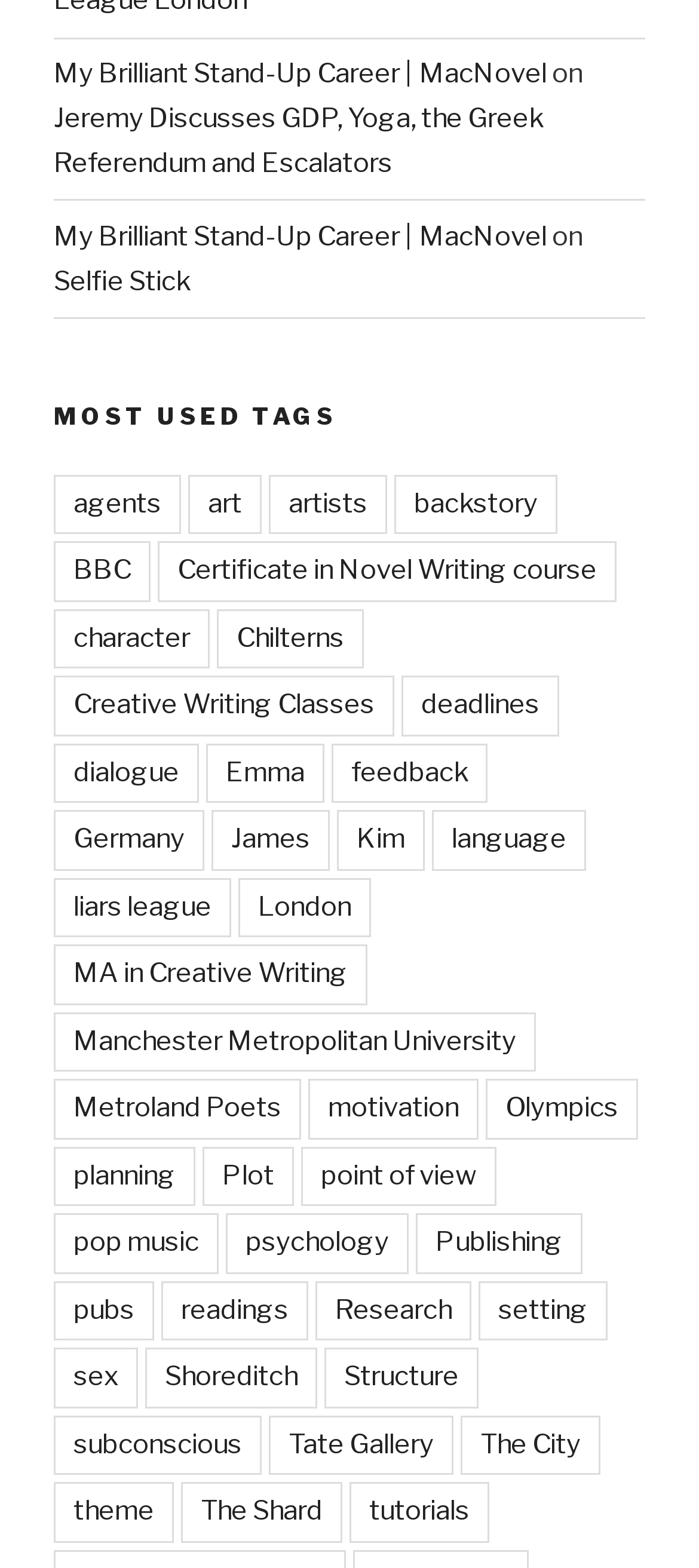Is the webpage focused on a specific genre of writing?
Utilize the image to construct a detailed and well-explained answer.

The links on the webpage cover a wide range of topics related to writing and creativity, including novel writing, creative writing, dialogue, plot, and publishing. There is no specific genre of writing that seems to be the focus of the webpage.